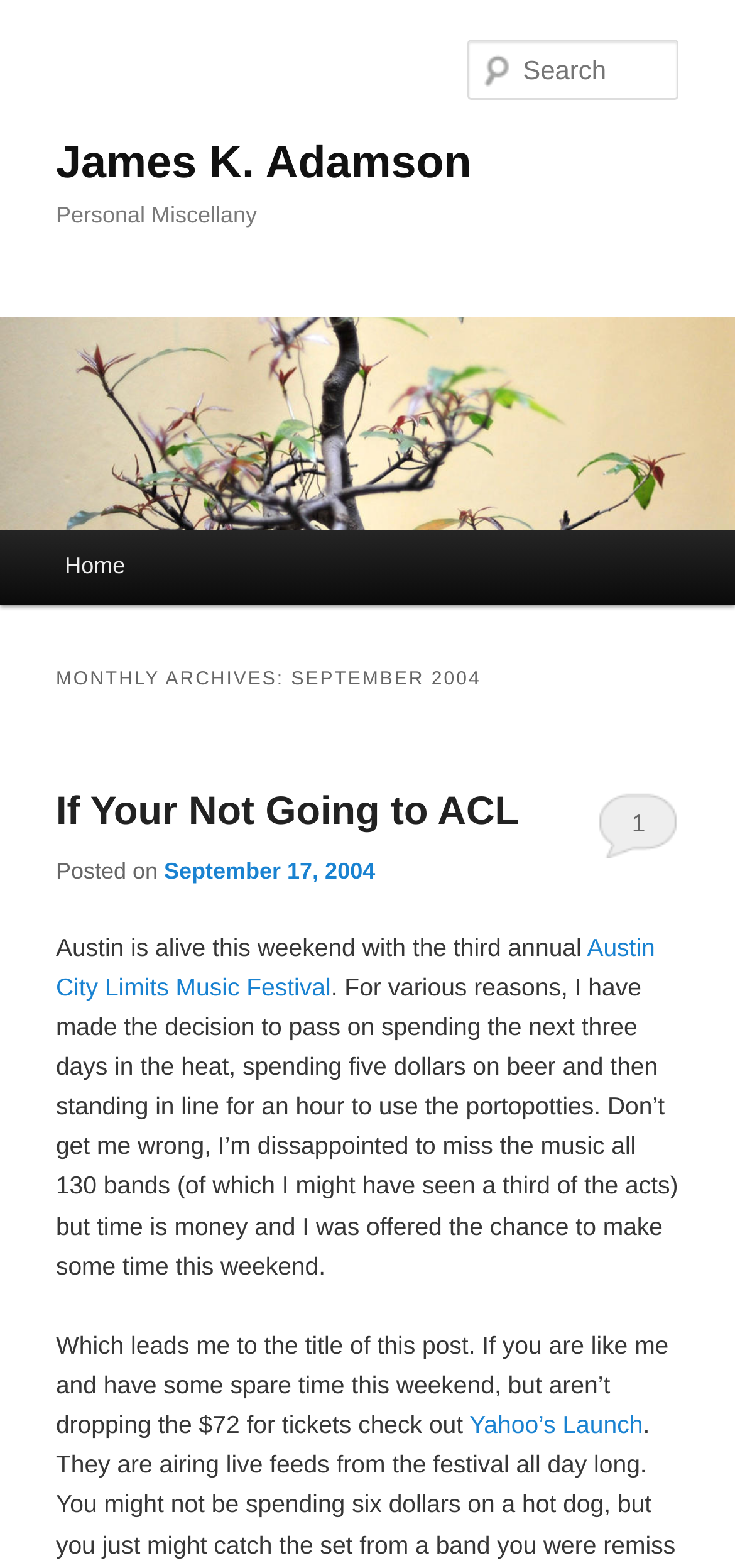What is the main topic of the post?
Your answer should be a single word or phrase derived from the screenshot.

Austin City Limits Music Festival